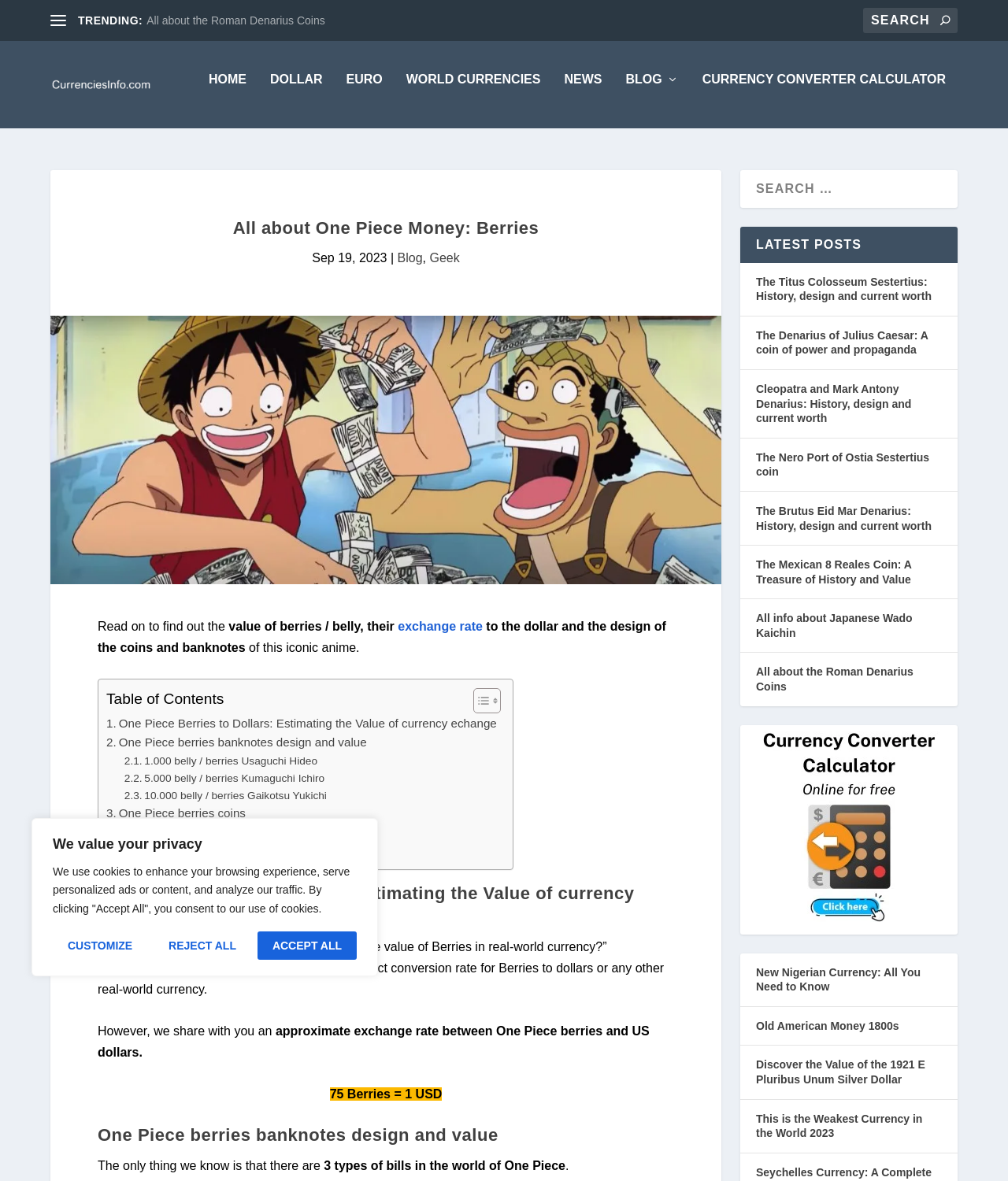Determine the title of the webpage and give its text content.

All about One Piece Money: Berries